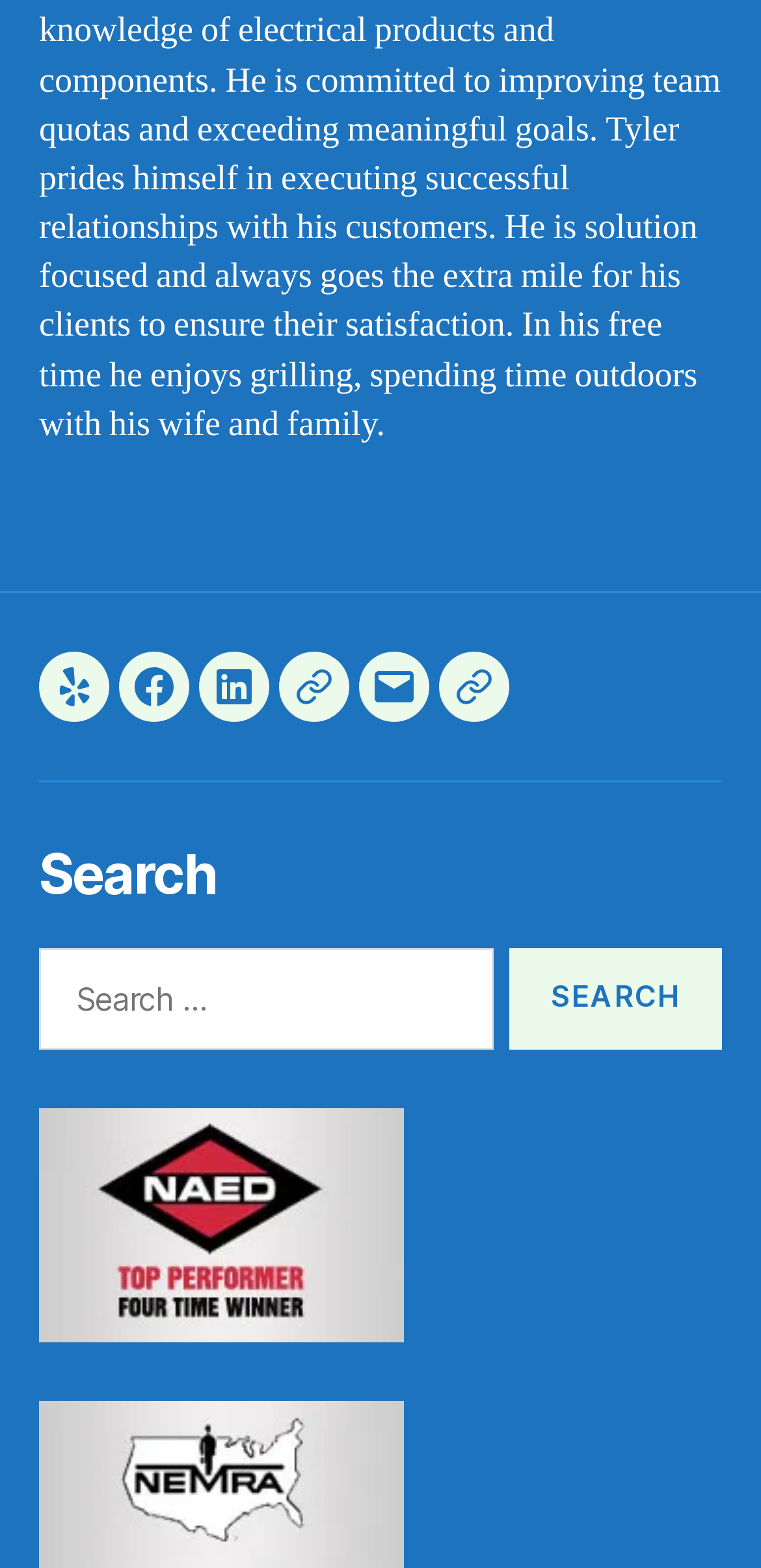Could you highlight the region that needs to be clicked to execute the instruction: "Search"?

[0.669, 0.604, 0.949, 0.669]